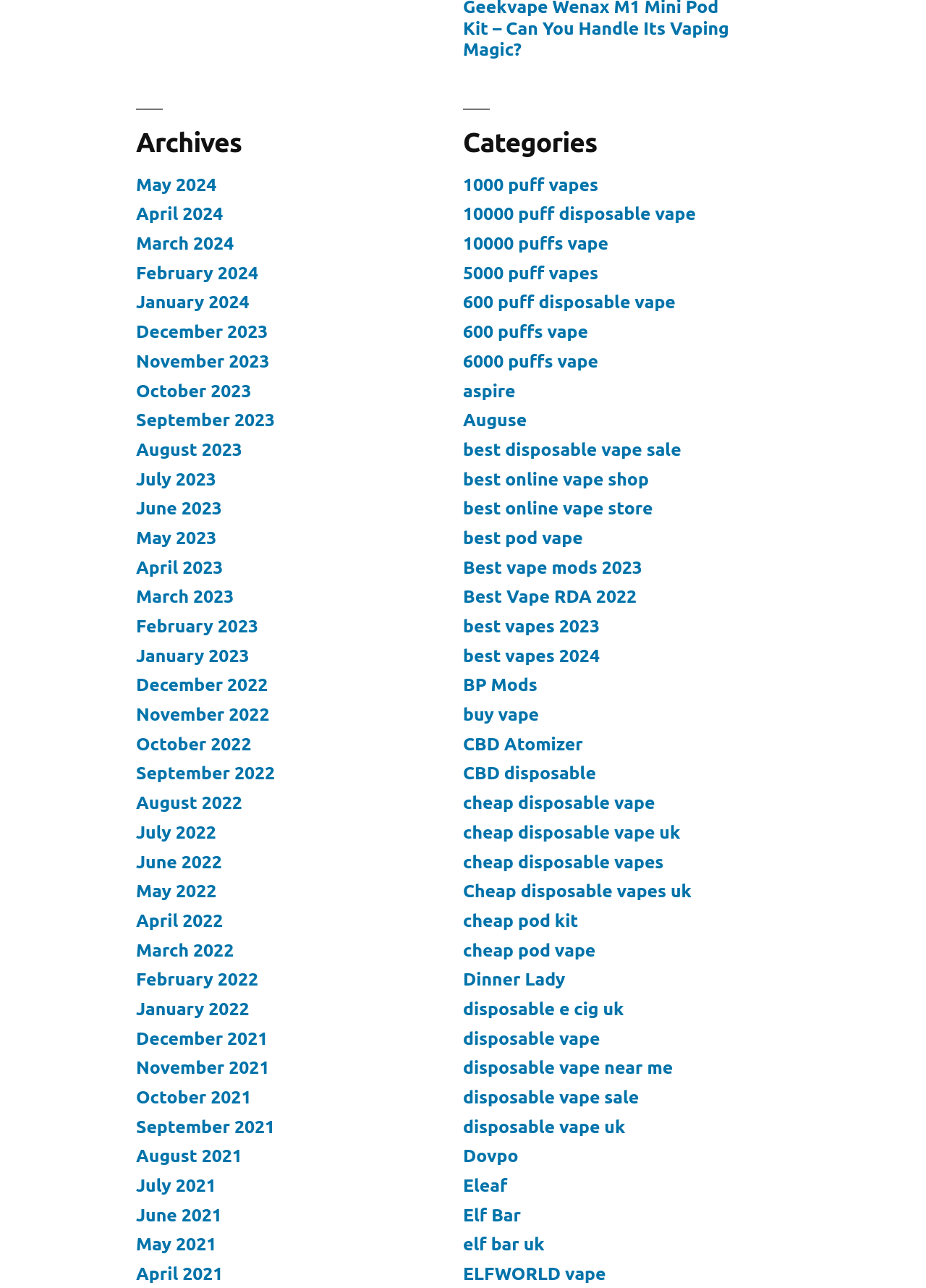Please specify the coordinates of the bounding box for the element that should be clicked to carry out this instruction: "Browse Elf Bar products". The coordinates must be four float numbers between 0 and 1, formatted as [left, top, right, bottom].

[0.5, 0.935, 0.562, 0.951]